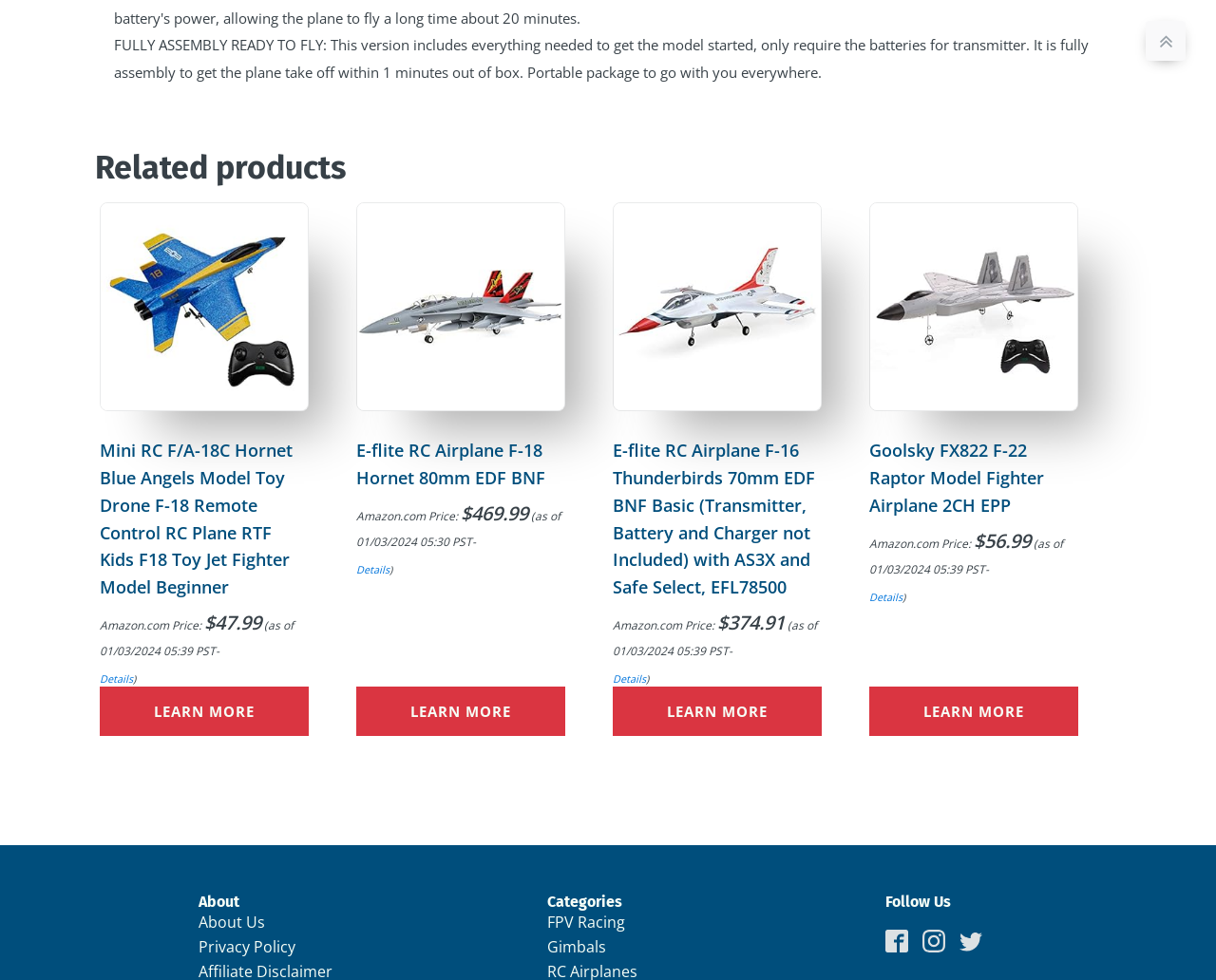Identify the bounding box for the element characterized by the following description: "Visit our Instagram".

[0.759, 0.949, 0.778, 0.972]